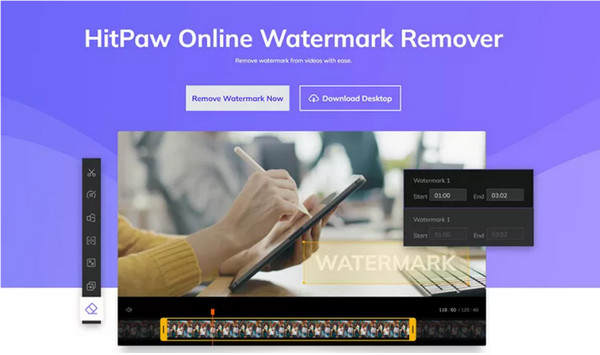Offer an in-depth description of the image.

The image showcases the HitPaw Online Watermark Remover interface, designed to help users easily eliminate watermarks from videos. At the top, a vibrant purple banner features the title "HitPaw Online Watermark Remover" with a clear instruction to "Remove watermark from videos with ease." Below this, two prominent buttons are displayed: "Remove Watermark Now" and "Download Desktop," inviting users to take immediate action.

The central part of the image shows an illustration of a user interacting with the software, with a focus on the editing timeline at the bottom. Overlaid on the timeline is a highlighted watermark, labeled "WATERMARK," indicating the section designated for removal. On the right, there are two input boxes labeled "Watermark 1" displaying the start and end times, suggesting a feature for precise adjustment of watermark duration. The left sidebar contains various tools, enhancing the user’s editing capabilities. Overall, the image conveys a professional and user-friendly tool for effective video editing.